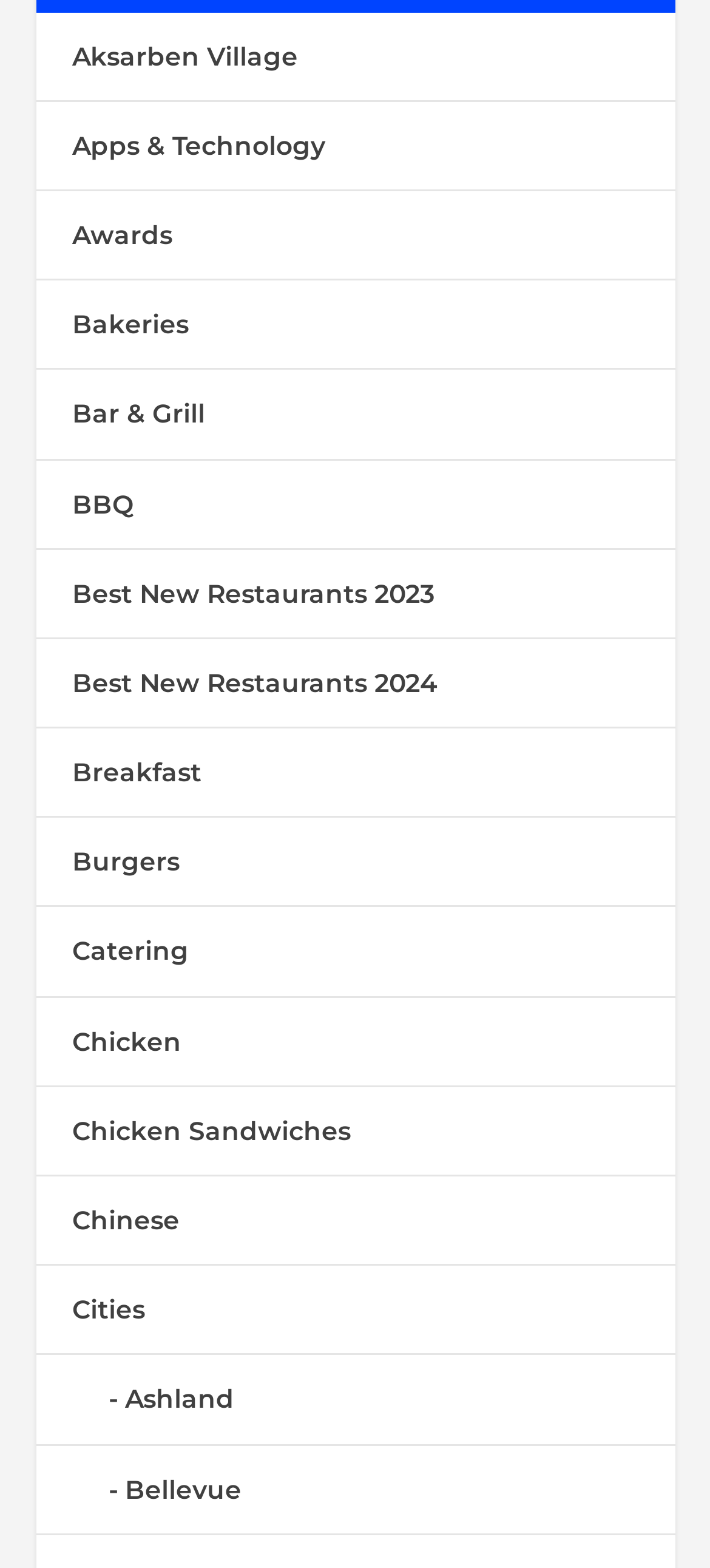Please identify the bounding box coordinates of the clickable area that will allow you to execute the instruction: "Explore Chinese restaurants".

[0.101, 0.768, 0.253, 0.789]